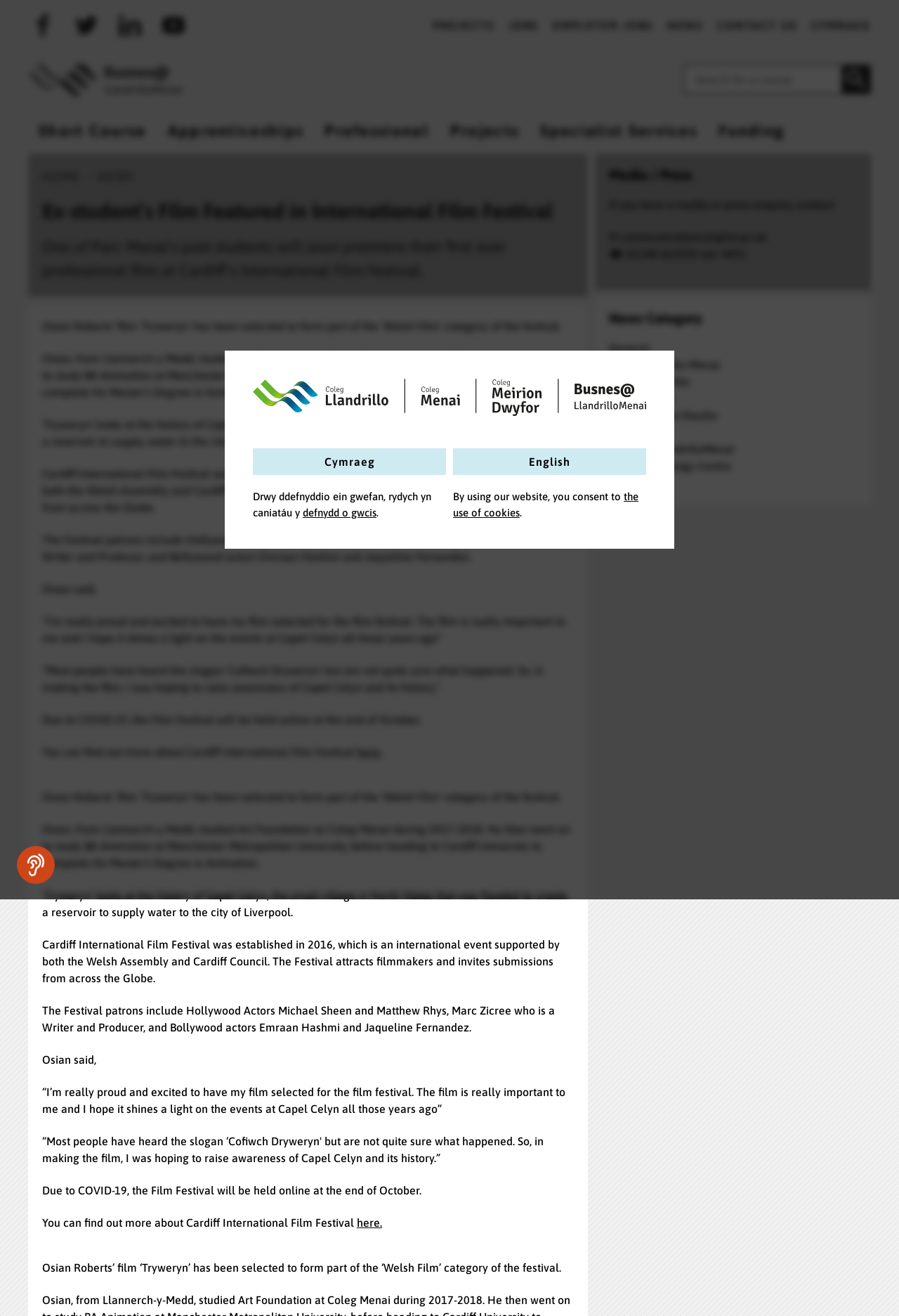What is the name of the film featured in the international film festival?
Based on the visual content, answer with a single word or a brief phrase.

Tryweryn